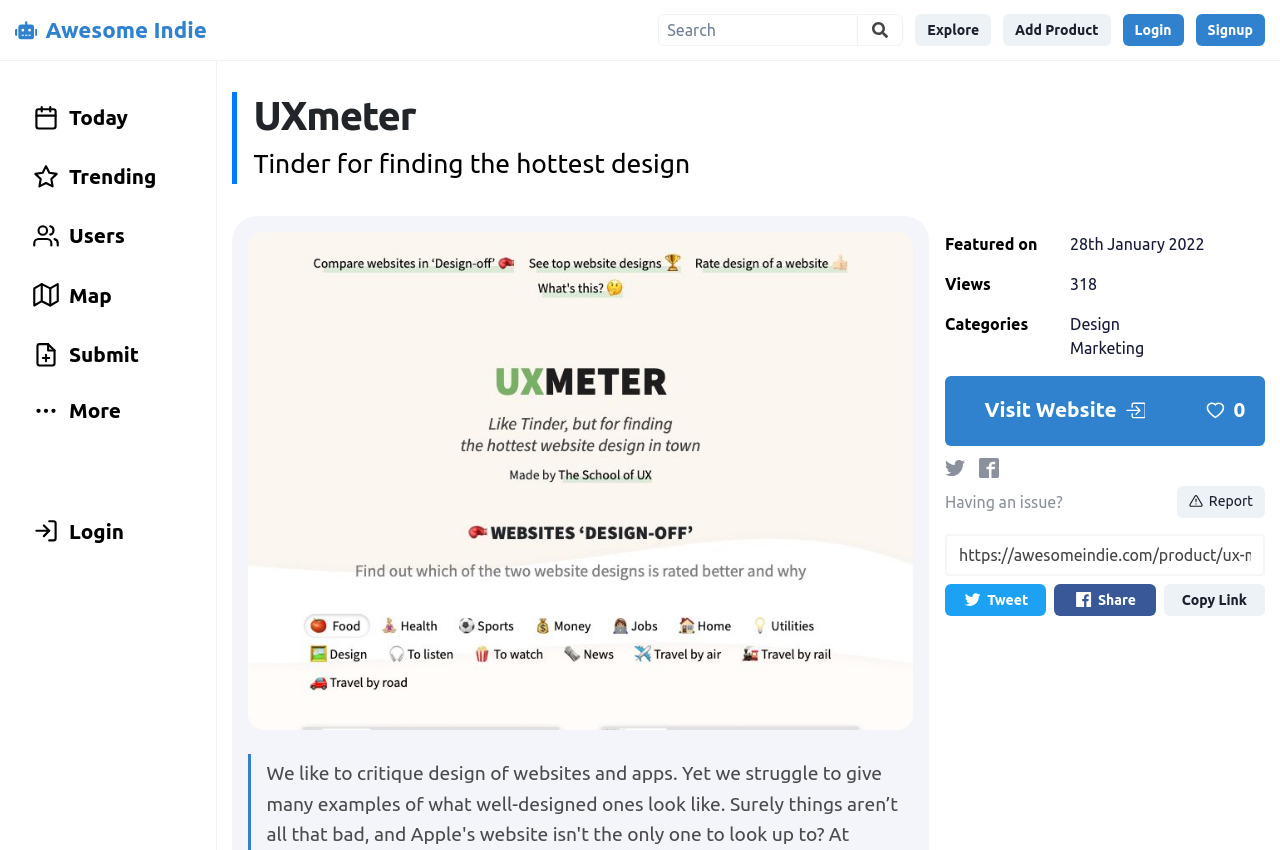Utilize the details in the image to give a detailed response to the question: What is the purpose of the 'Search' textbox?

The 'Search' textbox is located at the top of the webpage, and its purpose is to allow users to search for specific designs or products on the website.